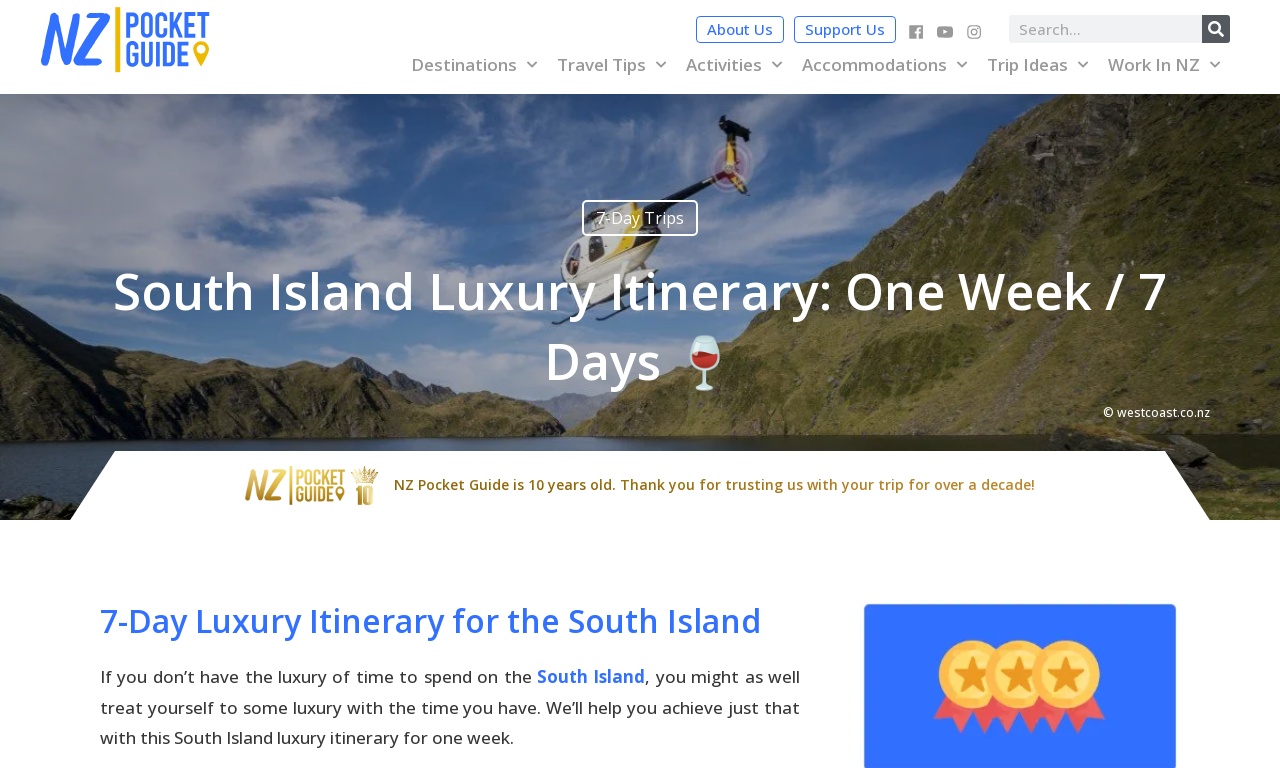Analyze the image and answer the question with as much detail as possible: 
What is the last menu item?

I looked at the menu items and found that the last one is 'Work In NZ' which is indicated by the link with the text 'Work In NZ '.